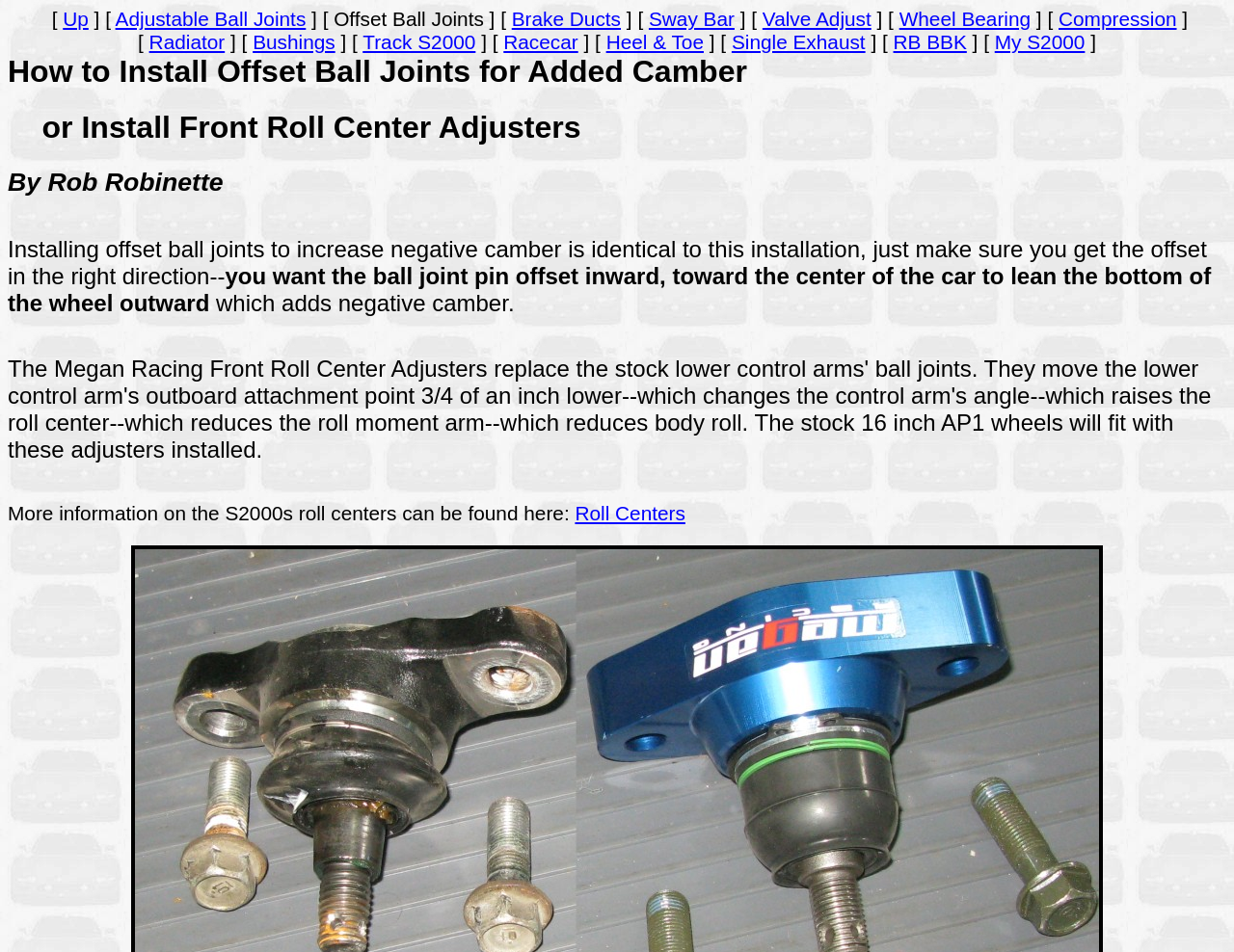Create a detailed summary of all the visual and textual information on the webpage.

This webpage is about installing offset ball joints and Megan Racing roll center adjusters on a Honda S2000. At the top, there is a navigation menu with 17 links, including "Up", "Adjustable Ball Joints", "Brake Ducts", "Sway Bar", and others, which are evenly spaced and take up the entire width of the page.

Below the navigation menu, there are four headings that introduce the content of the page. The first heading is "How to Install Offset Ball Joints for Added Camber", followed by "or Install Front Roll Center Adjusters", then "By Rob Robinette", and finally a longer heading that explains the purpose of installing offset ball joints.

The main content of the page is a detailed guide on how to install the Megan Racing Front Roll Center Adjusters, which replace the stock lower control arms' ball joints. The text explains the benefits of using these adjusters, including reducing body roll and making the stock 16-inch AP1 wheels fit.

At the bottom of the page, there is a sentence that provides additional information on the S2000's roll centers, followed by a link to "Roll Centers".